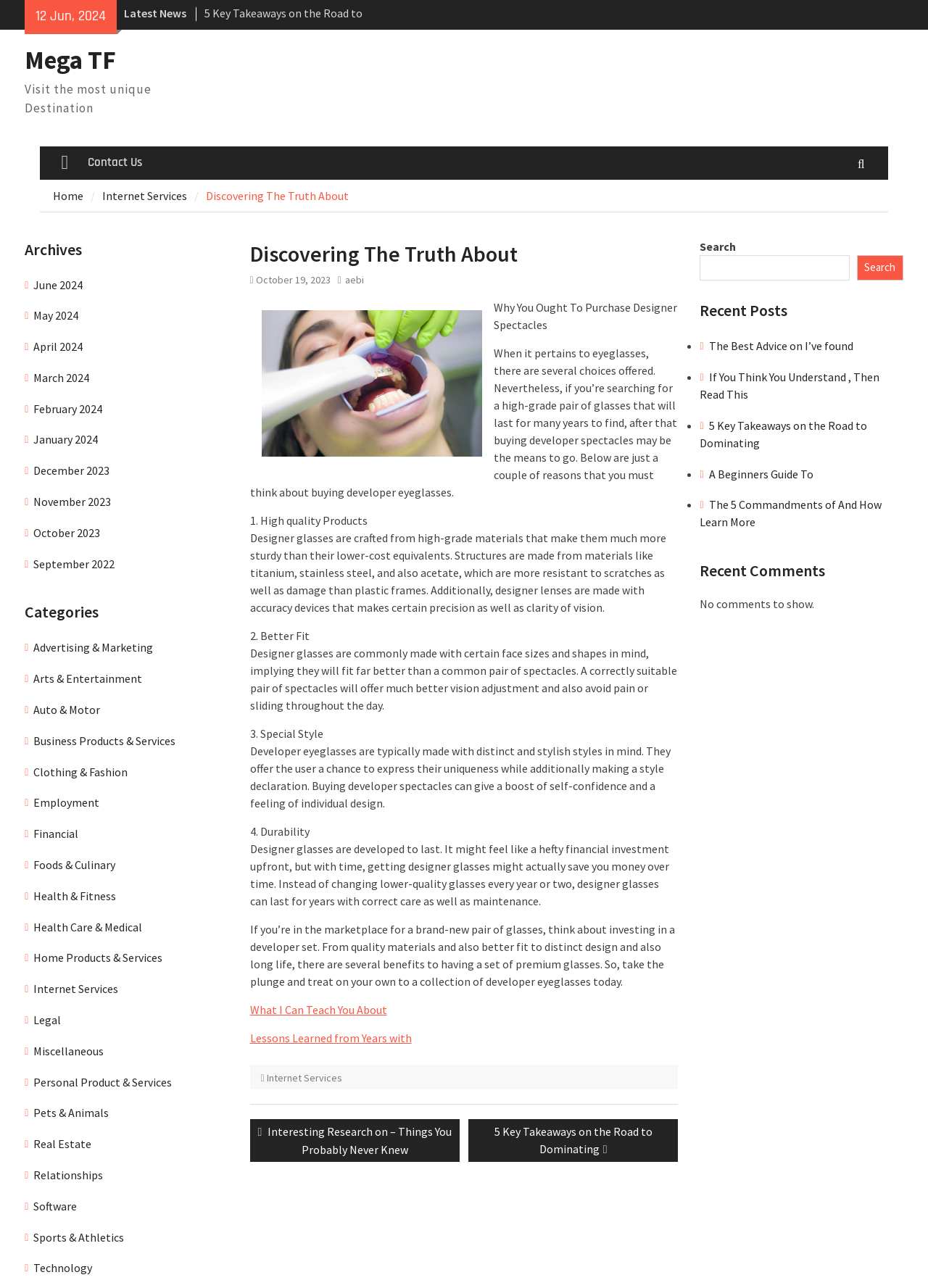Extract the heading text from the webpage.

Discovering The Truth About